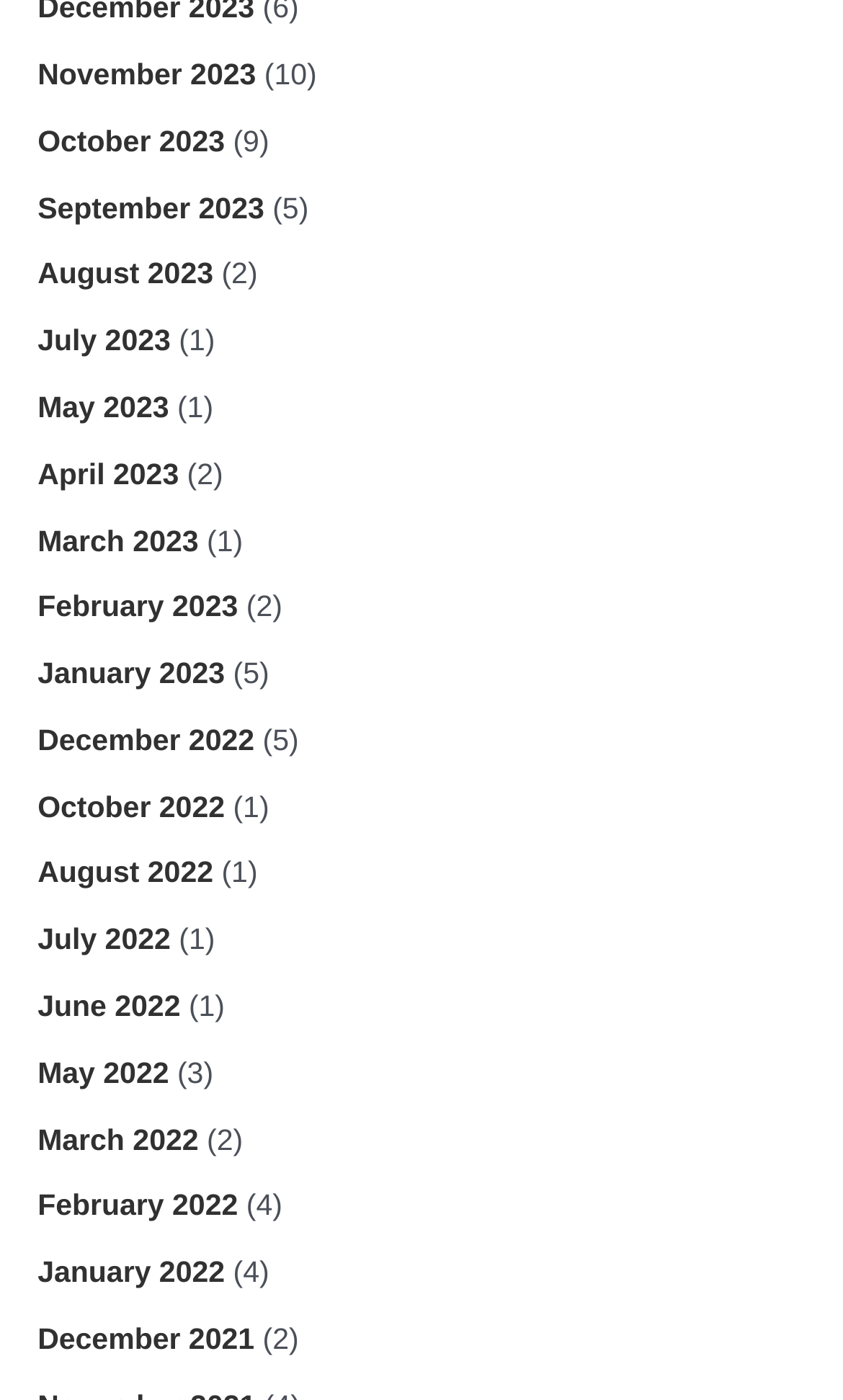Based on the image, give a detailed response to the question: What is the most recent month listed?

By examining the list of links on the webpage, I can see that the most recent month listed is November 2023, which is at the top of the list.